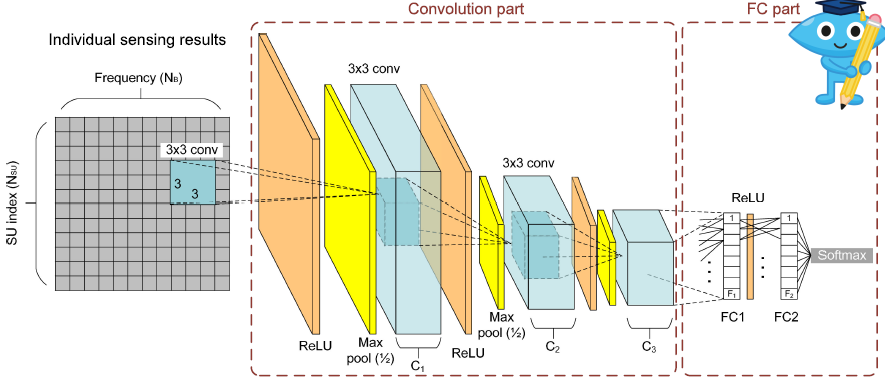Create a detailed narrative for the image.

The image illustrates a detailed architecture of a Convolutional Neural Network (CNN) designed for deep cooperative sensing. On the left side, it showcases the grid representing individual sensing results, with axes labeled as "SU index (NSU)" and "Frequency (NF)". A highlighted section contains a 3x3 convolution operation. 

The central segment, delineated as the "Convolution part," displays multiple convolutional layers, including ReLU activation functions and Max pooling layers identified by C1, C2, and C3. This part emphasizes the iterative processing of the input data through various convolutional filters.

On the right, the "FC part" signifies the fully connected layers that follow the convolution operations. Here, further ReLU activations and a Softmax layer are depicted, facilitating the final classification outputs labeled as FC1 and FC2. 

An animated character accompanies the diagram, presumably personifying the model's functionality in a playful manner. This visual representation serves as a comprehensive guide to understanding the architecture and operations of the CNN for spectrum sensing.